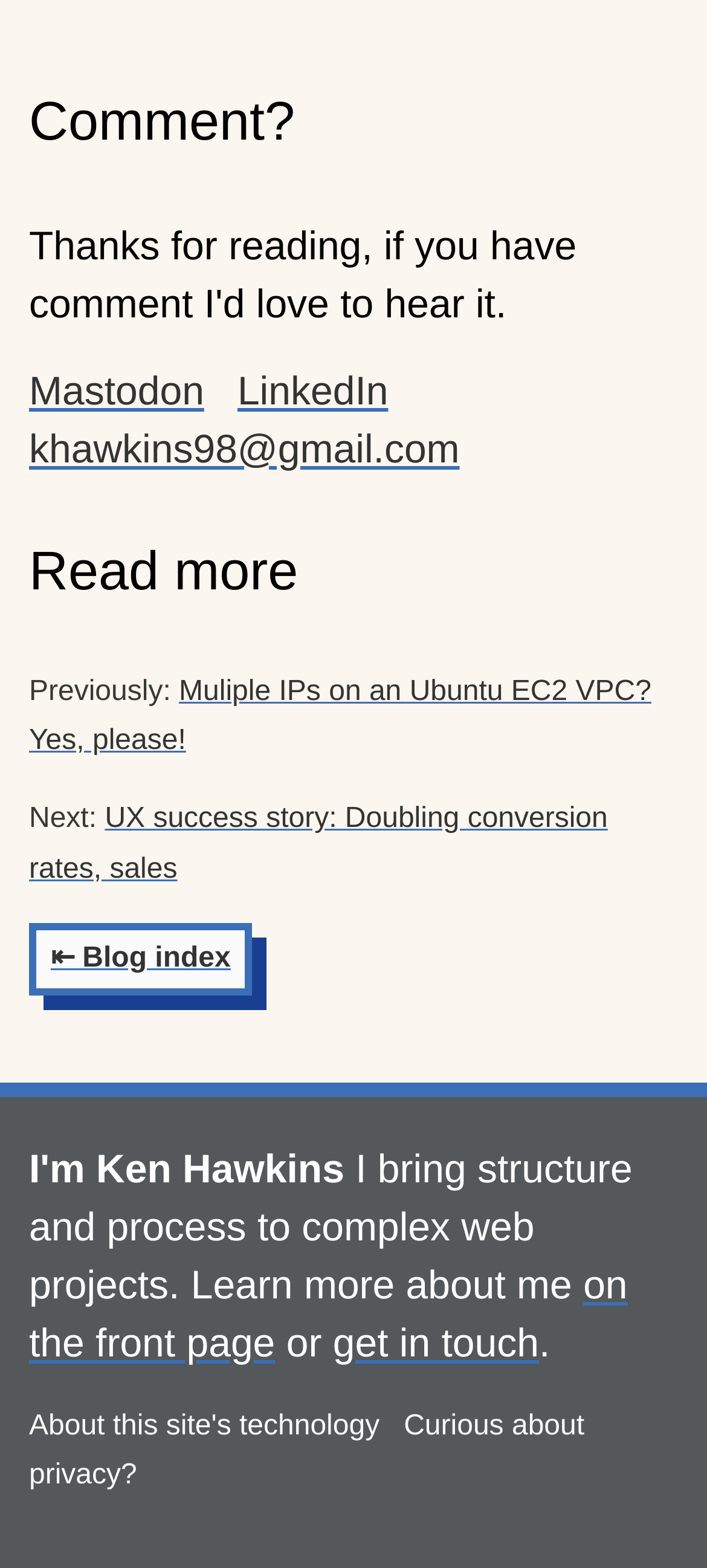Give a succinct answer to this question in a single word or phrase: 
How many social media links are present?

3